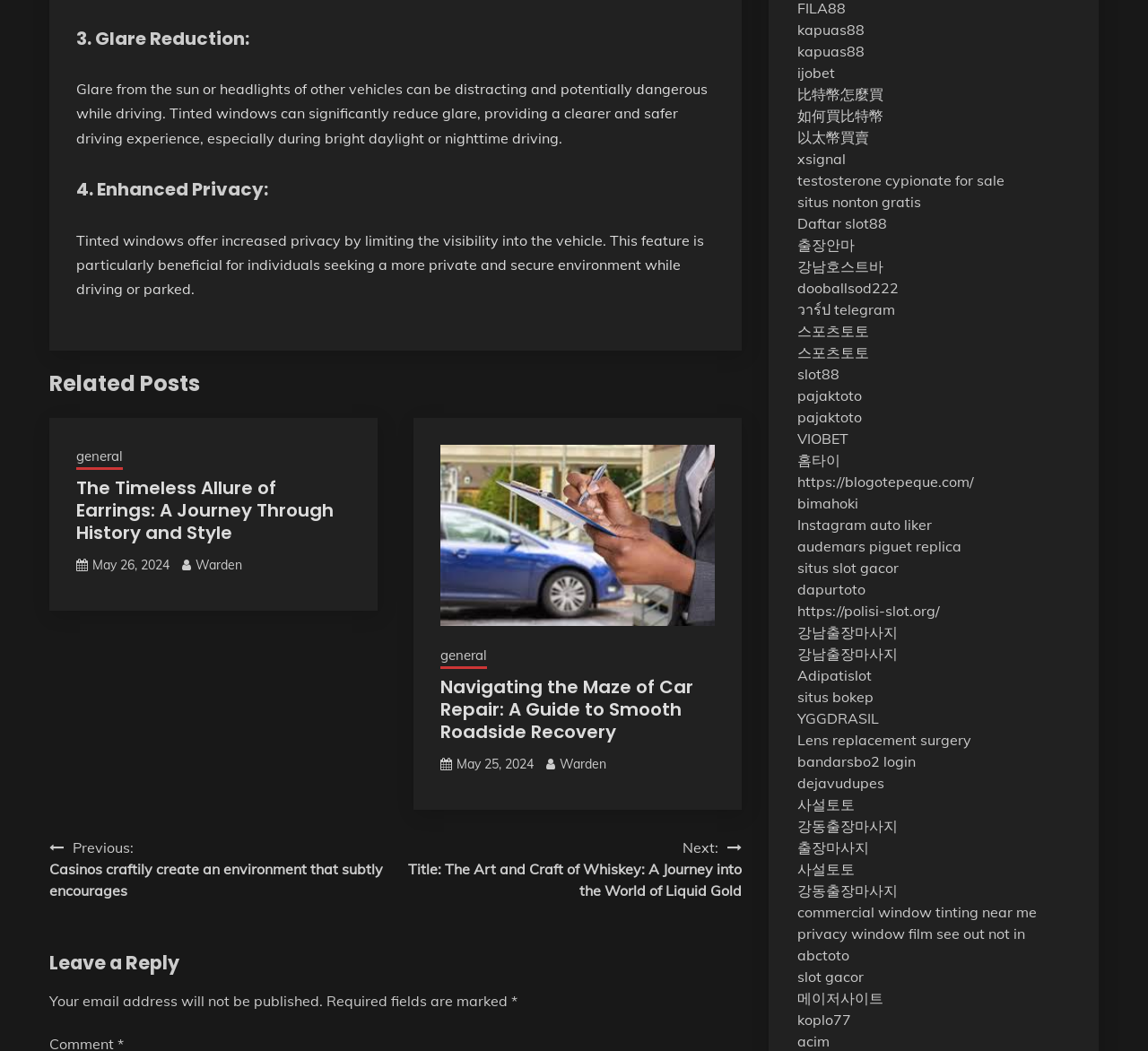What is the title of the first related post?
Give a single word or phrase answer based on the content of the image.

The Timeless Allure of Earrings: A Journey Through History and Style